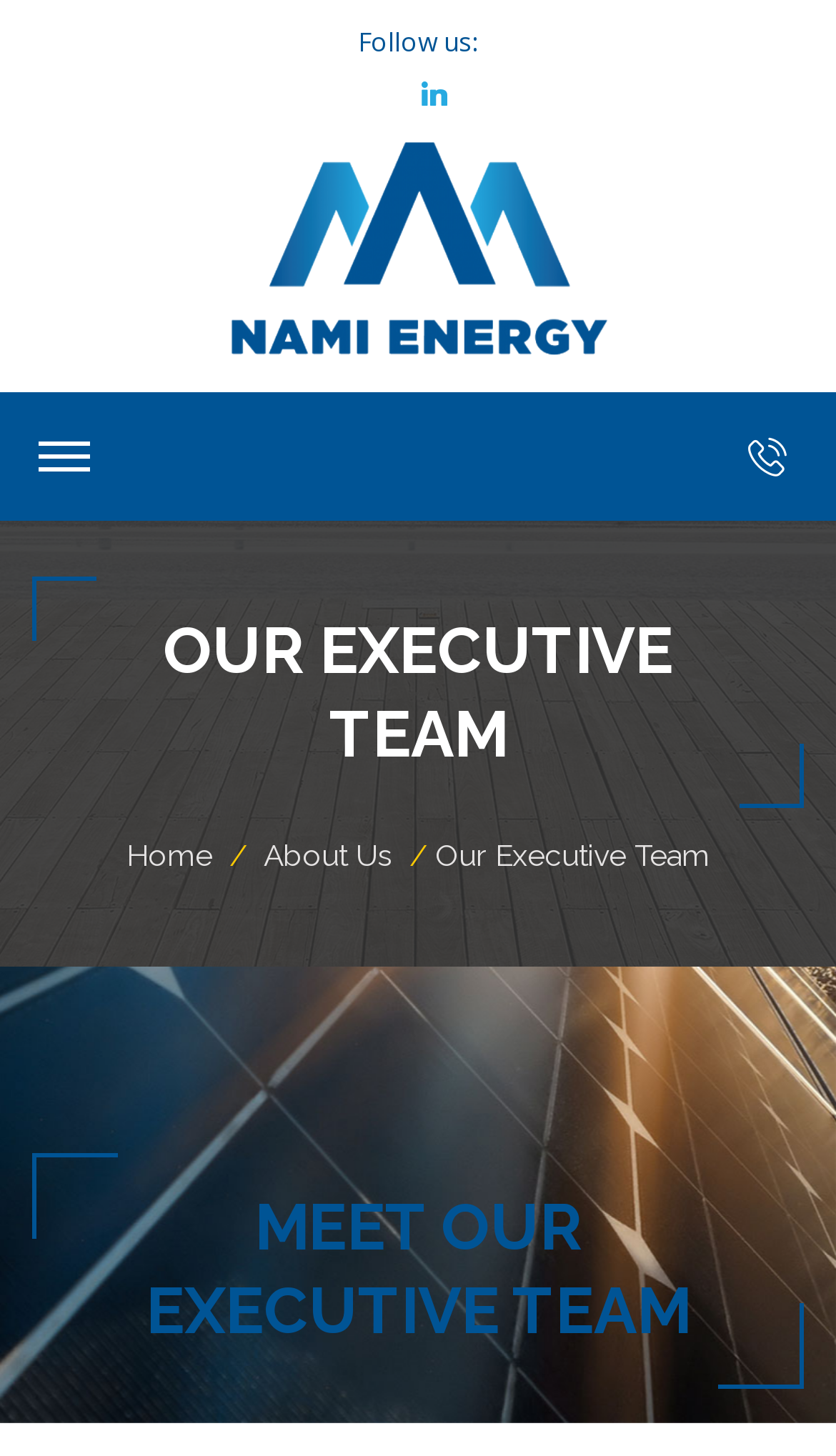Given the element description, predict the bounding box coordinates in the format (top-left x, top-left y, bottom-right x, bottom-right y), using floating point numbers between 0 and 1: name="search" placeholder="Type and Hit Enter"

[0.074, 0.4, 0.877, 0.474]